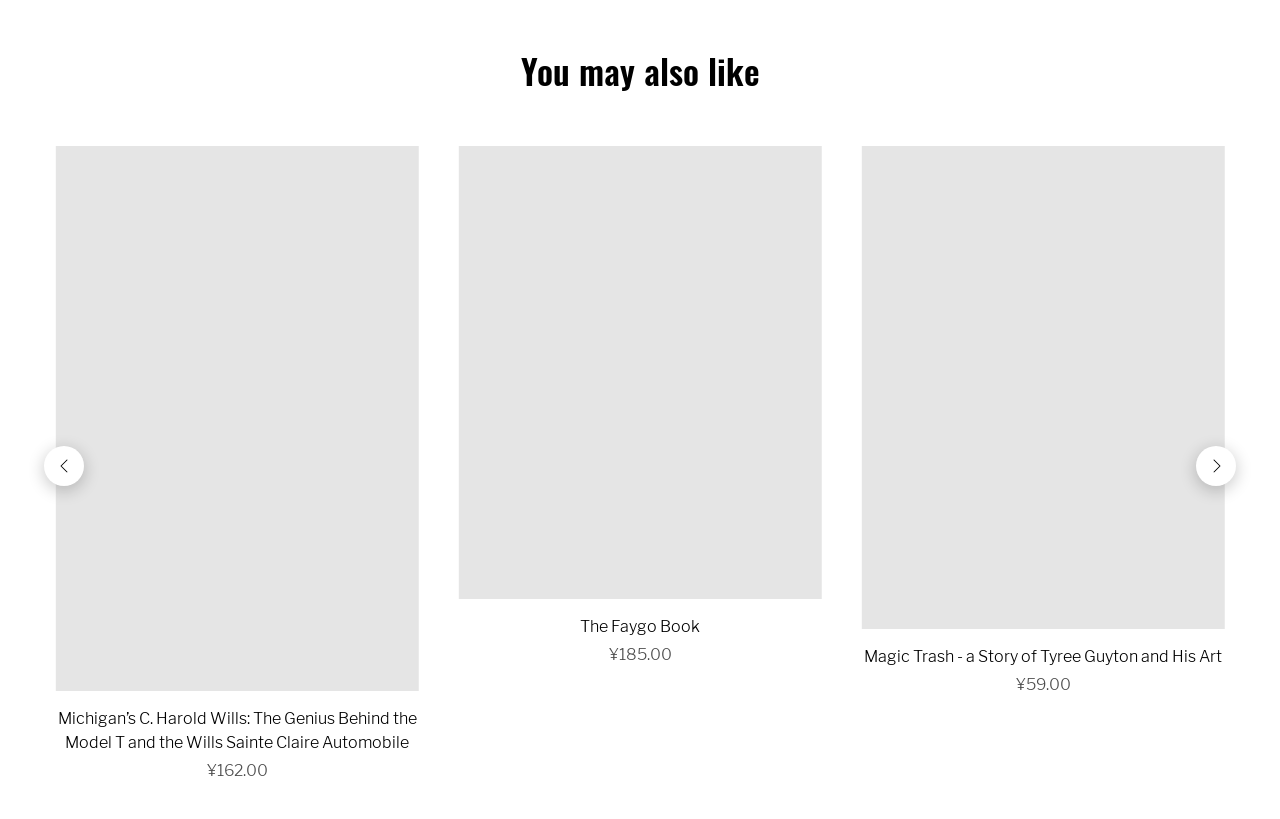Locate the bounding box coordinates of the element that should be clicked to fulfill the instruction: "View The Faygo Book".

[0.358, 0.751, 0.642, 0.78]